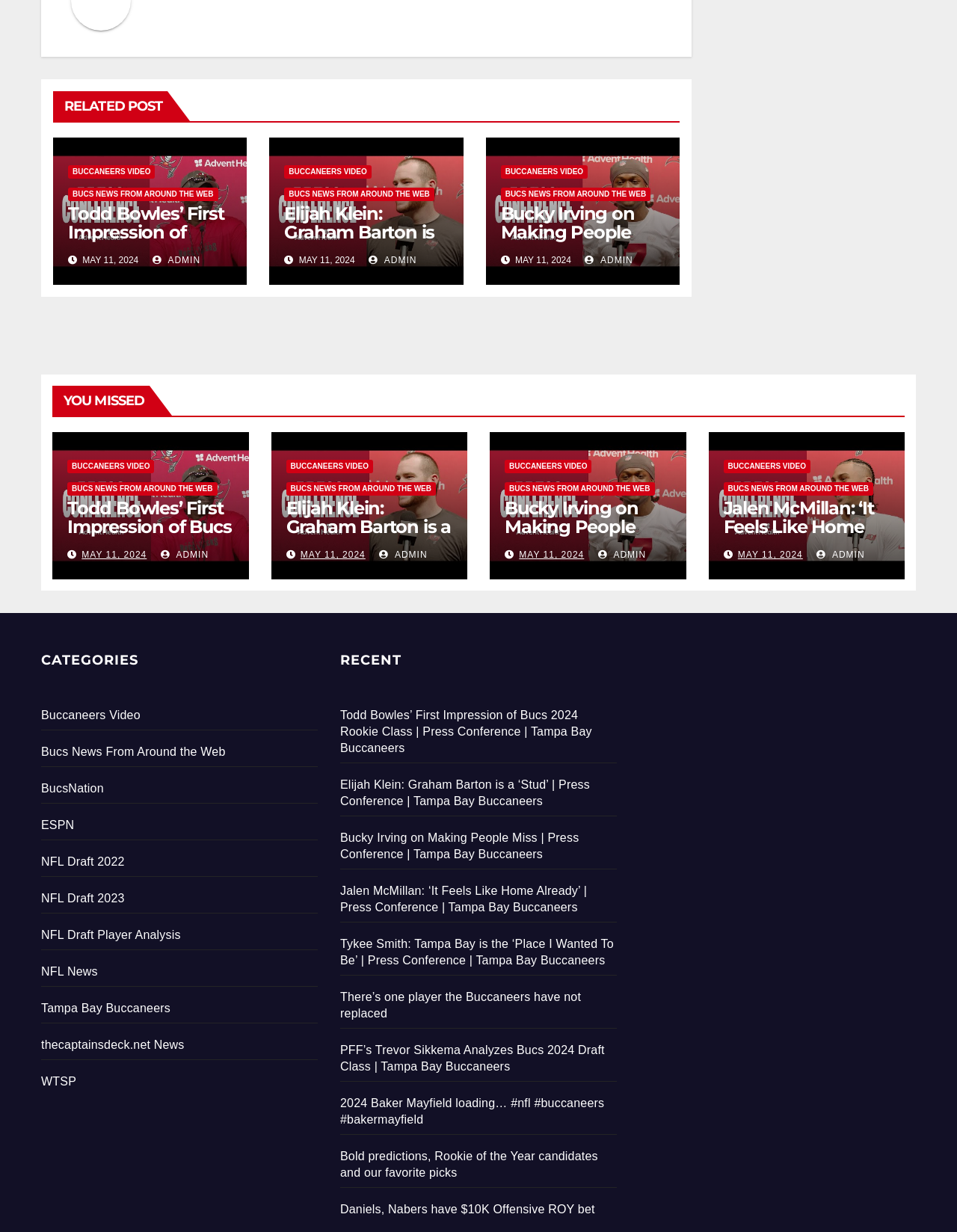Determine the bounding box coordinates of the clickable element to achieve the following action: 'Click on 'Todd Bowles’ First Impression of Bucs 2024 Rookie Class | Press Conference | Tampa Bay Buccaneers''. Provide the coordinates as four float values between 0 and 1, formatted as [left, top, right, bottom].

[0.071, 0.166, 0.242, 0.197]